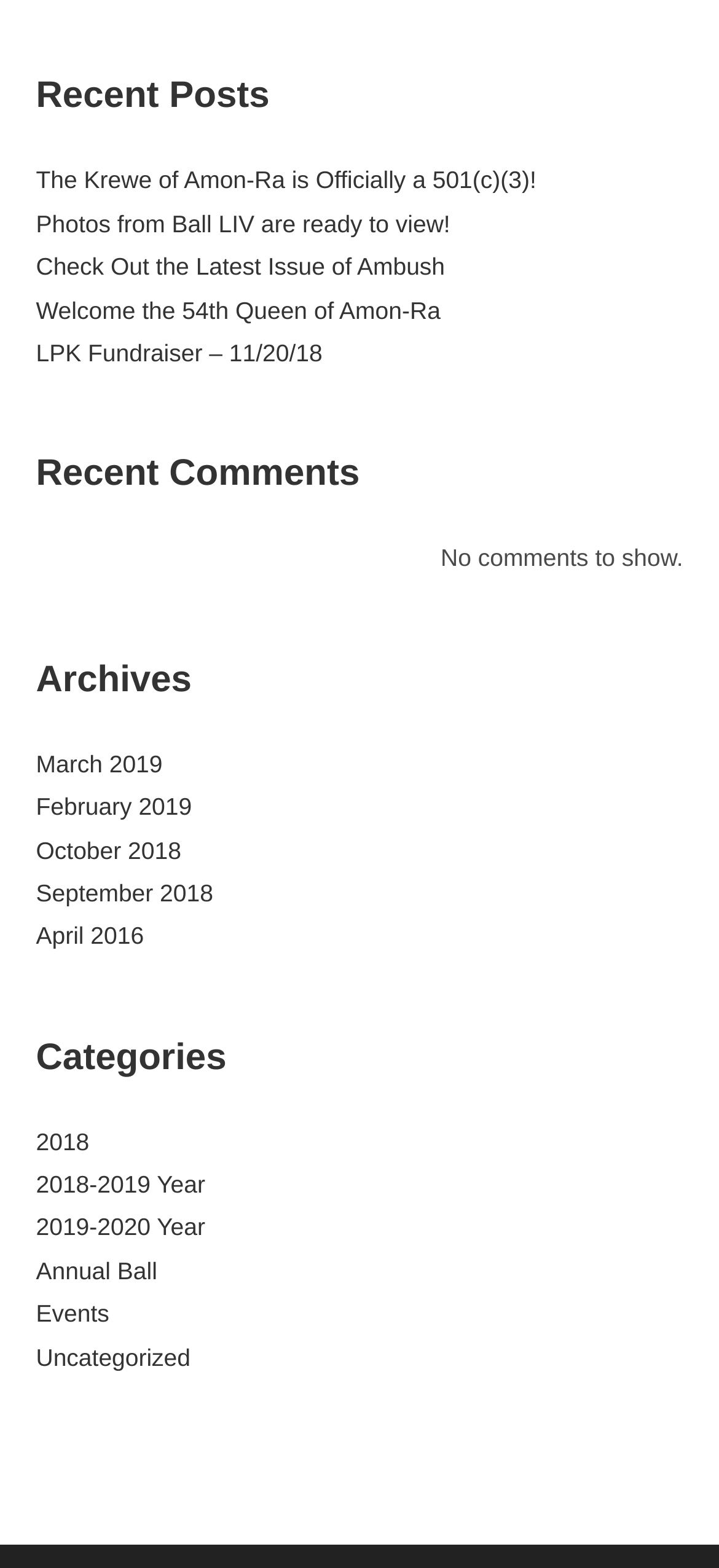What is the earliest year listed in the archives?
Based on the visual details in the image, please answer the question thoroughly.

I found the link 'April 2016' under the 'Archives' heading, which is the earliest year listed.